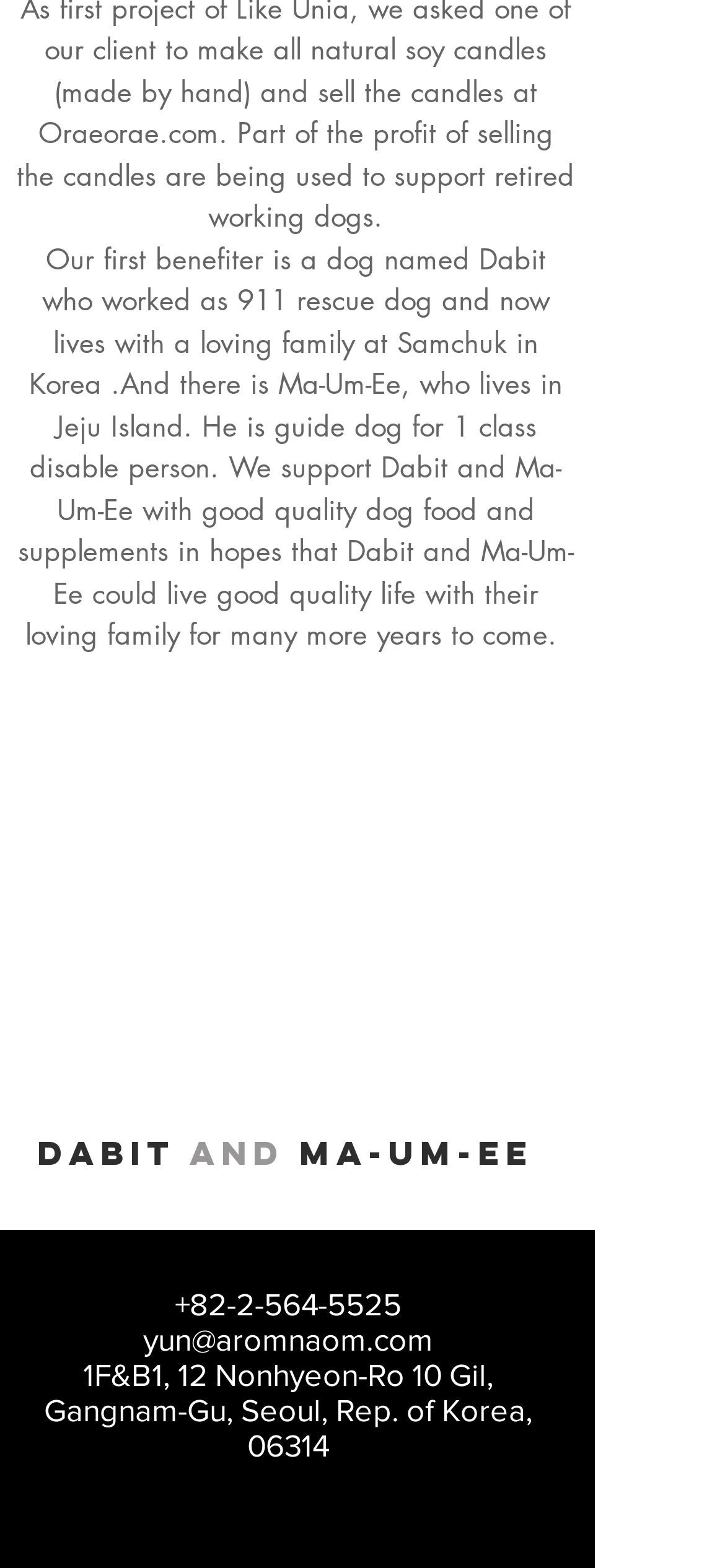Give a concise answer using only one word or phrase for this question:
What is the purpose of supporting Dabit and Ma-Um-Ee?

To live a good quality life